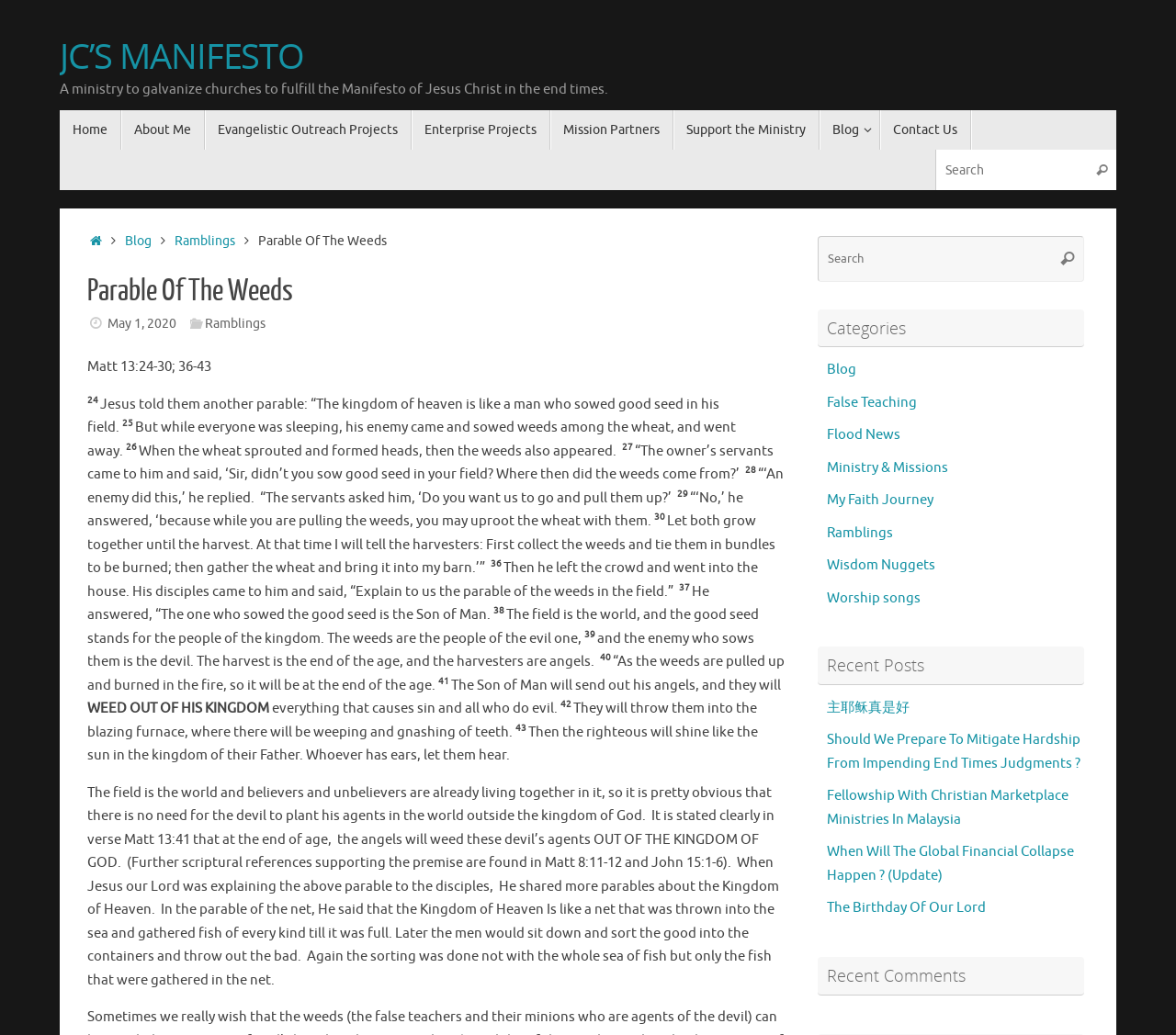Please identify the bounding box coordinates for the region that you need to click to follow this instruction: "Go to the Home page".

[0.051, 0.106, 0.103, 0.145]